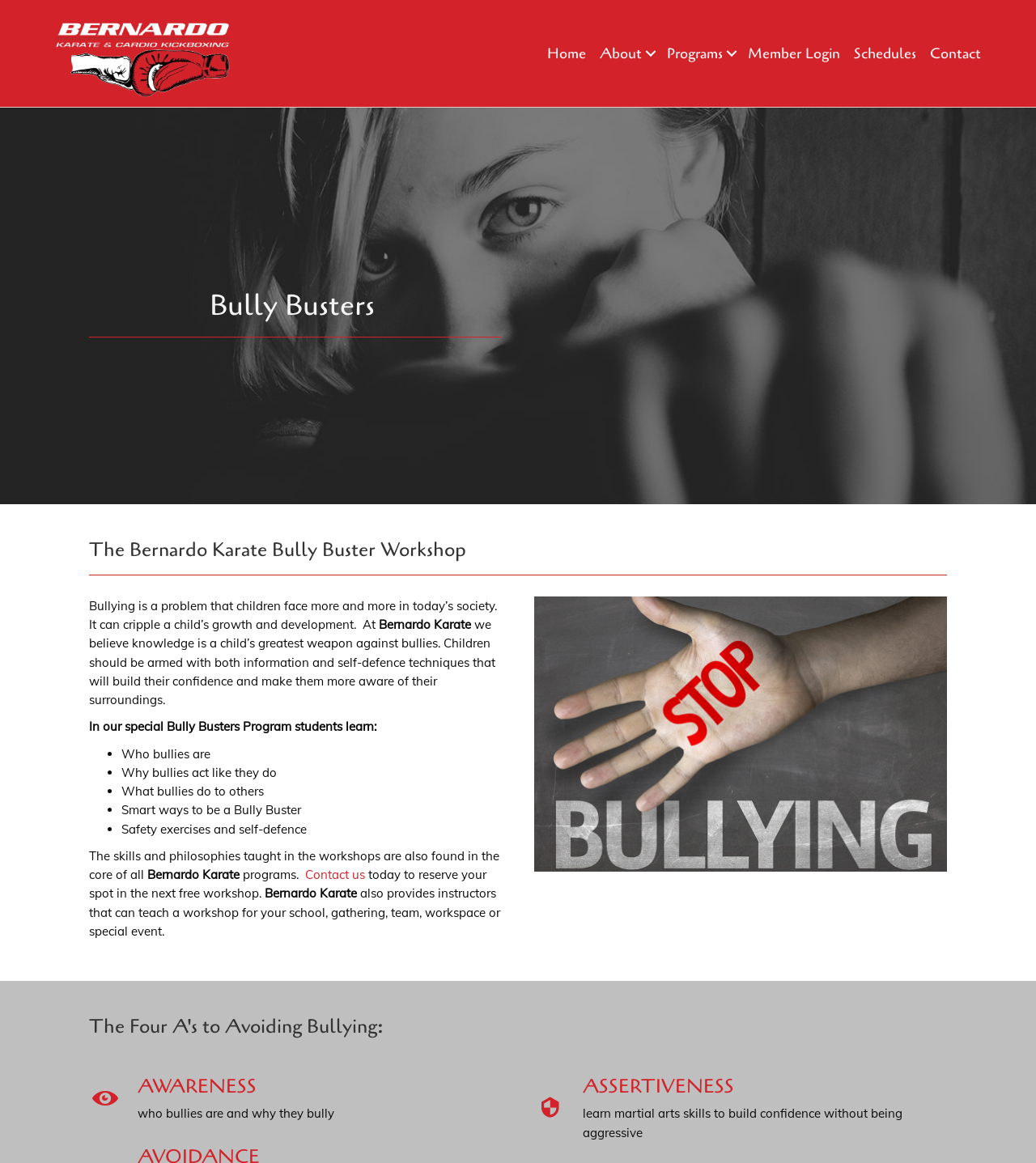Pinpoint the bounding box coordinates of the area that must be clicked to complete this instruction: "Click the 'Schedules' link".

[0.818, 0.034, 0.891, 0.058]